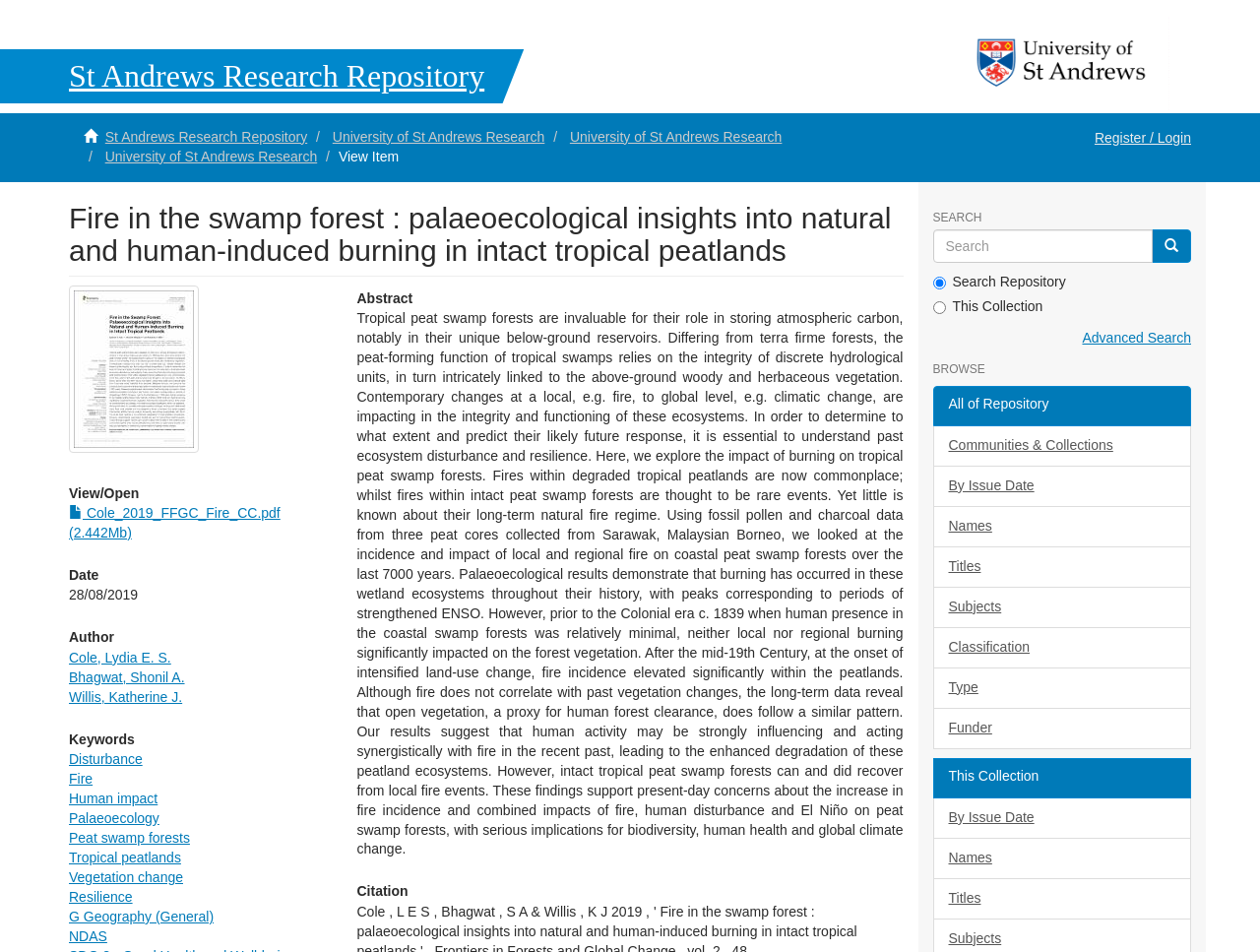Provide your answer to the question using just one word or phrase: What is the title of the research paper?

Fire in the swamp forest